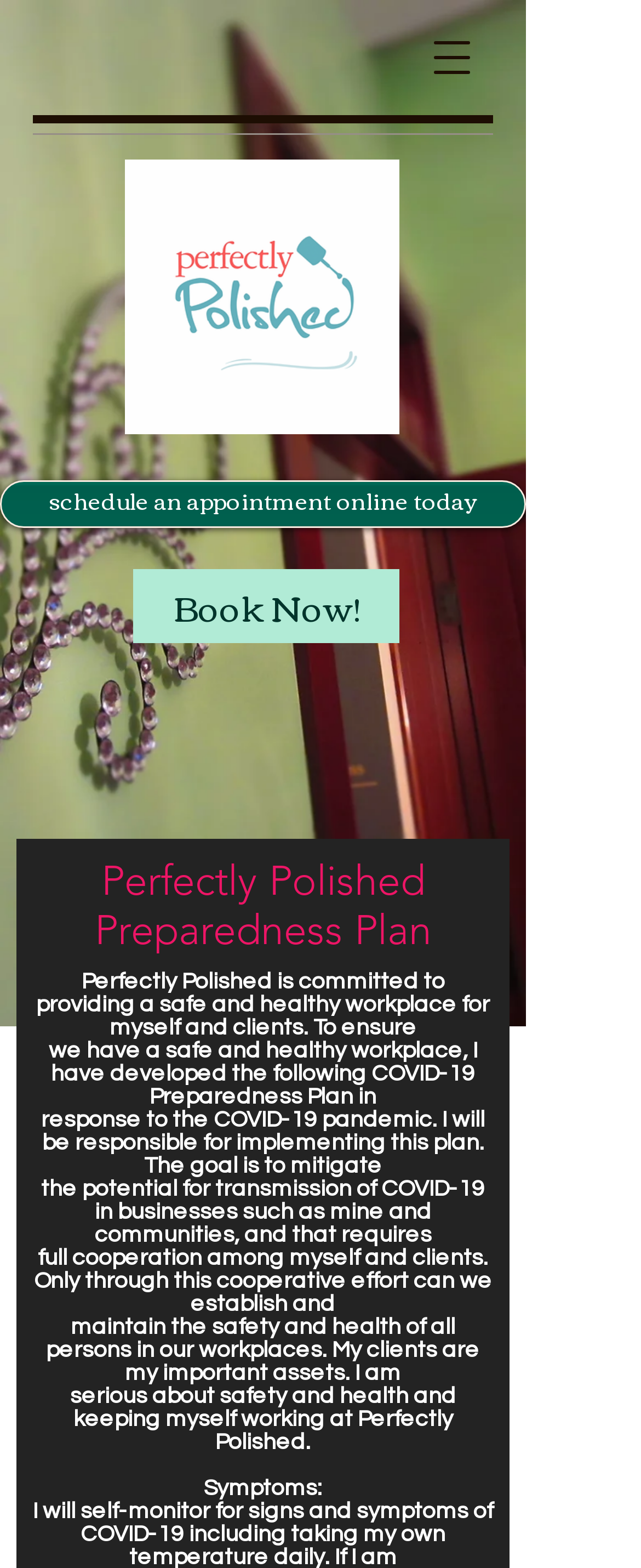Please give a succinct answer using a single word or phrase:
What is the name of the business?

Perfectly Polished